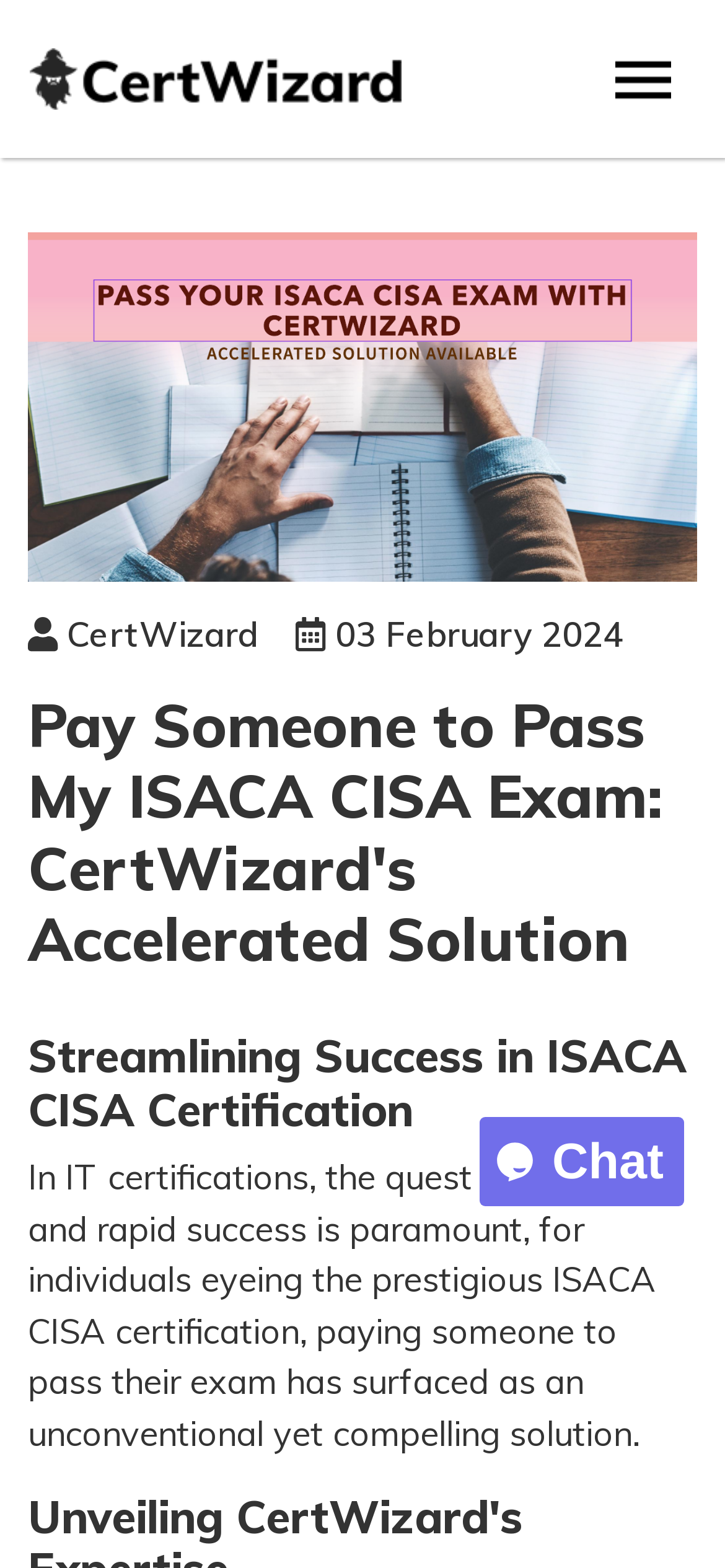Bounding box coordinates are specified in the format (top-left x, top-left y, bottom-right x, bottom-right y). All values are floating point numbers bounded between 0 and 1. Please provide the bounding box coordinate of the region this sentence describes: aria-label="Toggle navigation"

[0.815, 0.027, 0.959, 0.074]